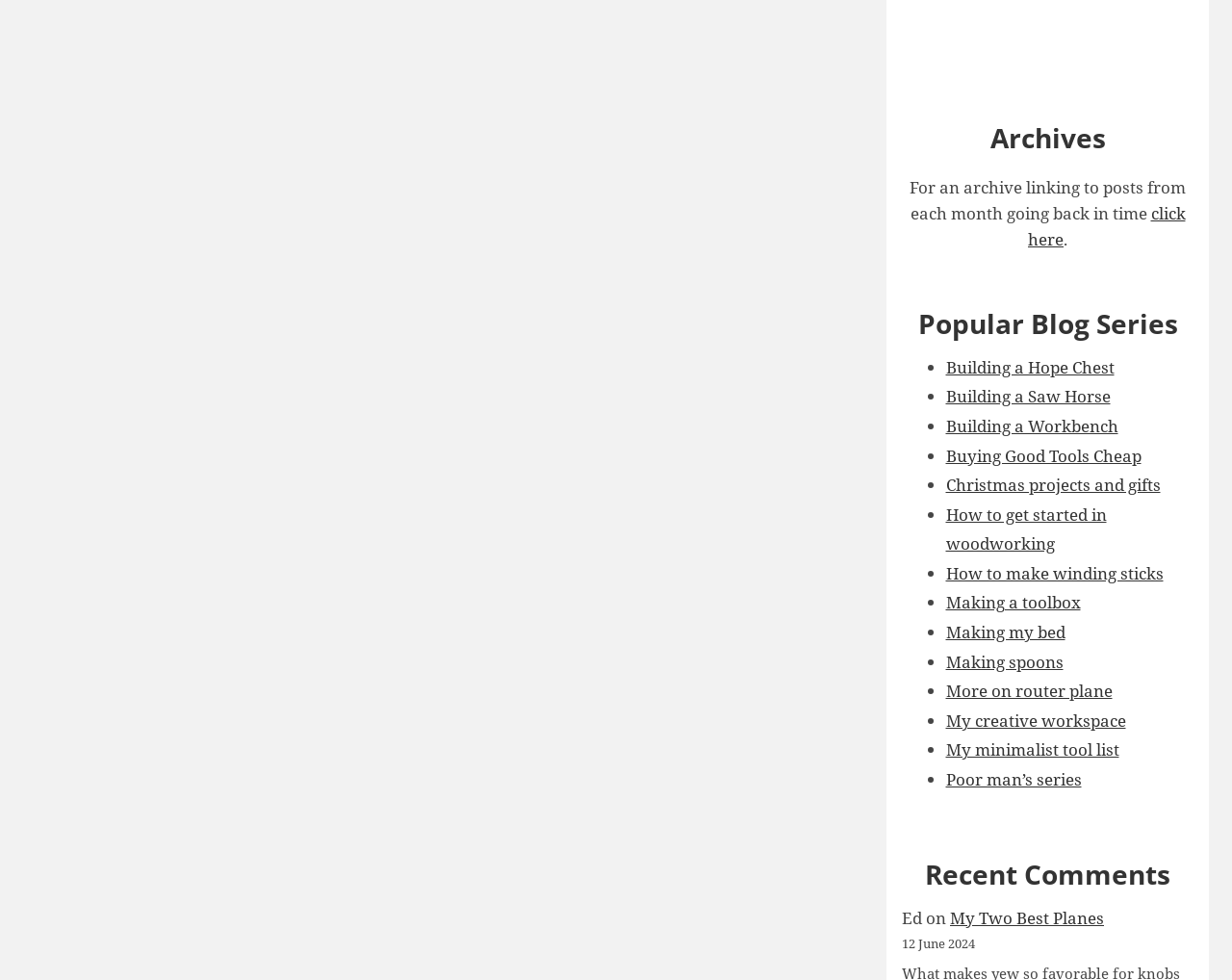Based on the visual content of the image, answer the question thoroughly: Who made a comment on the blog post 'My Two Best Planes'?

The webpage shows a recent comment section with a comment from 'Ed' on the blog post 'My Two Best Planes'.